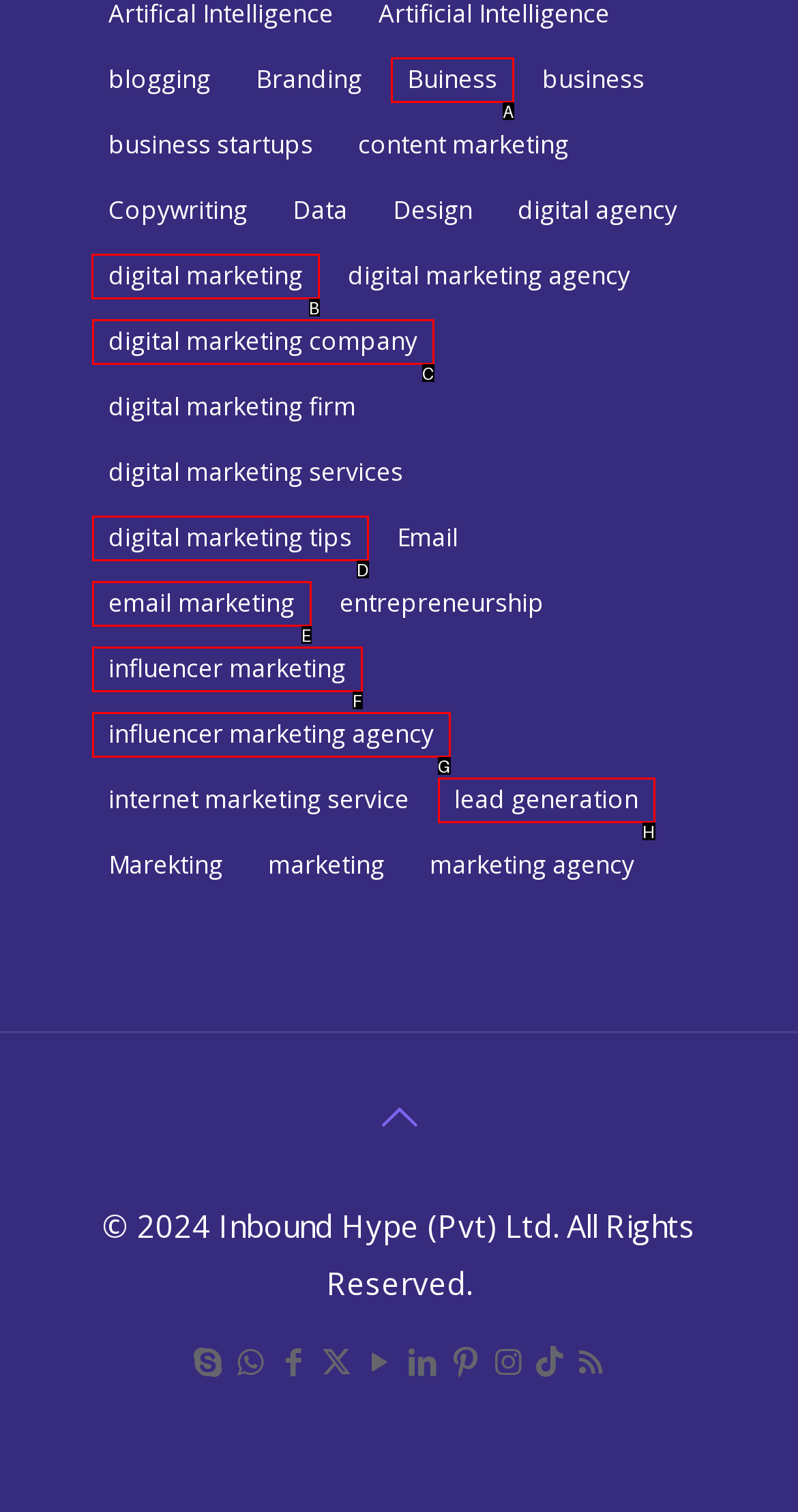Determine the letter of the UI element that will complete the task: learn about digital marketing
Reply with the corresponding letter.

B